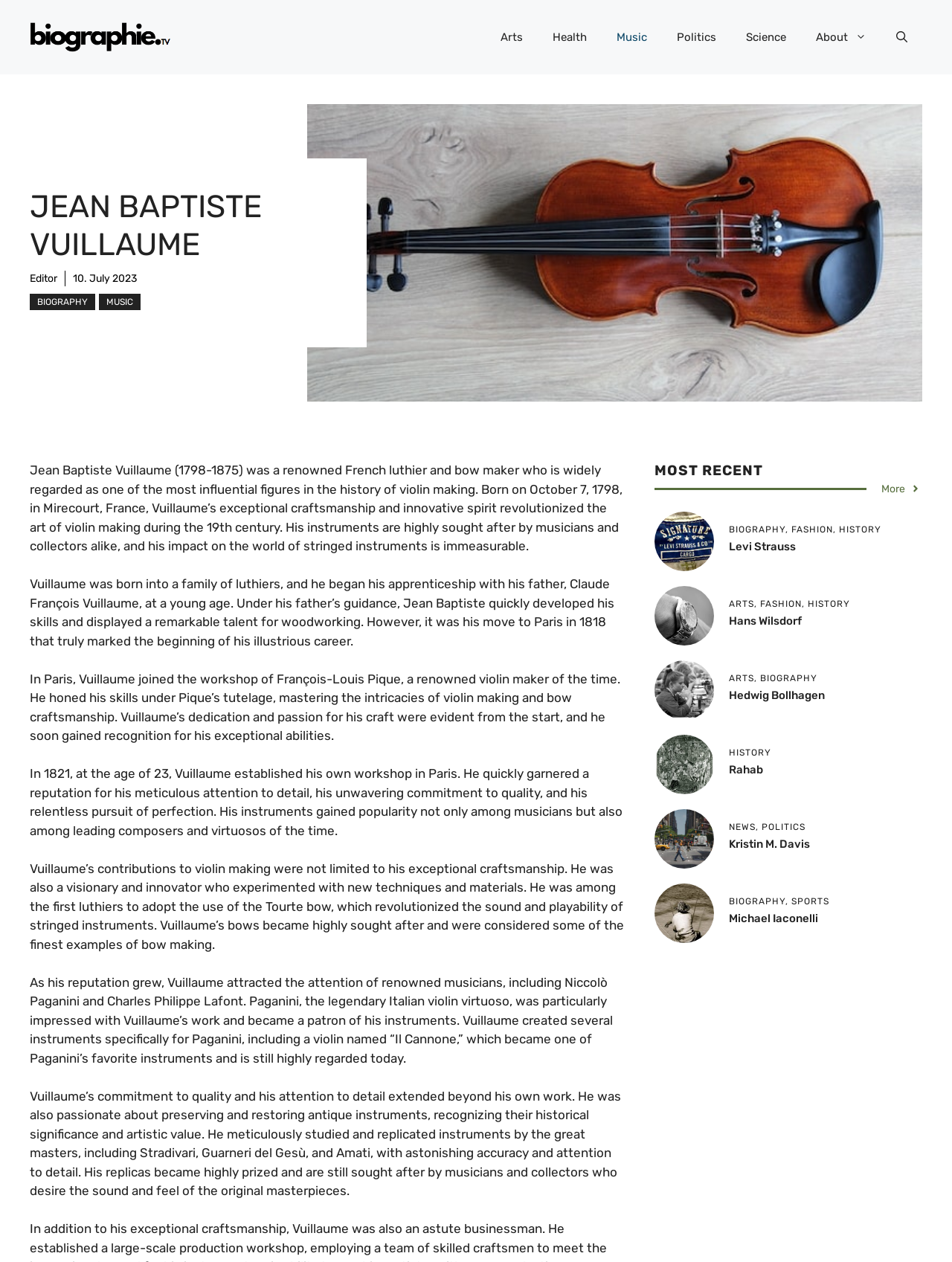What is the date of the latest biography?
Give a single word or phrase answer based on the content of the image.

10. July 2023